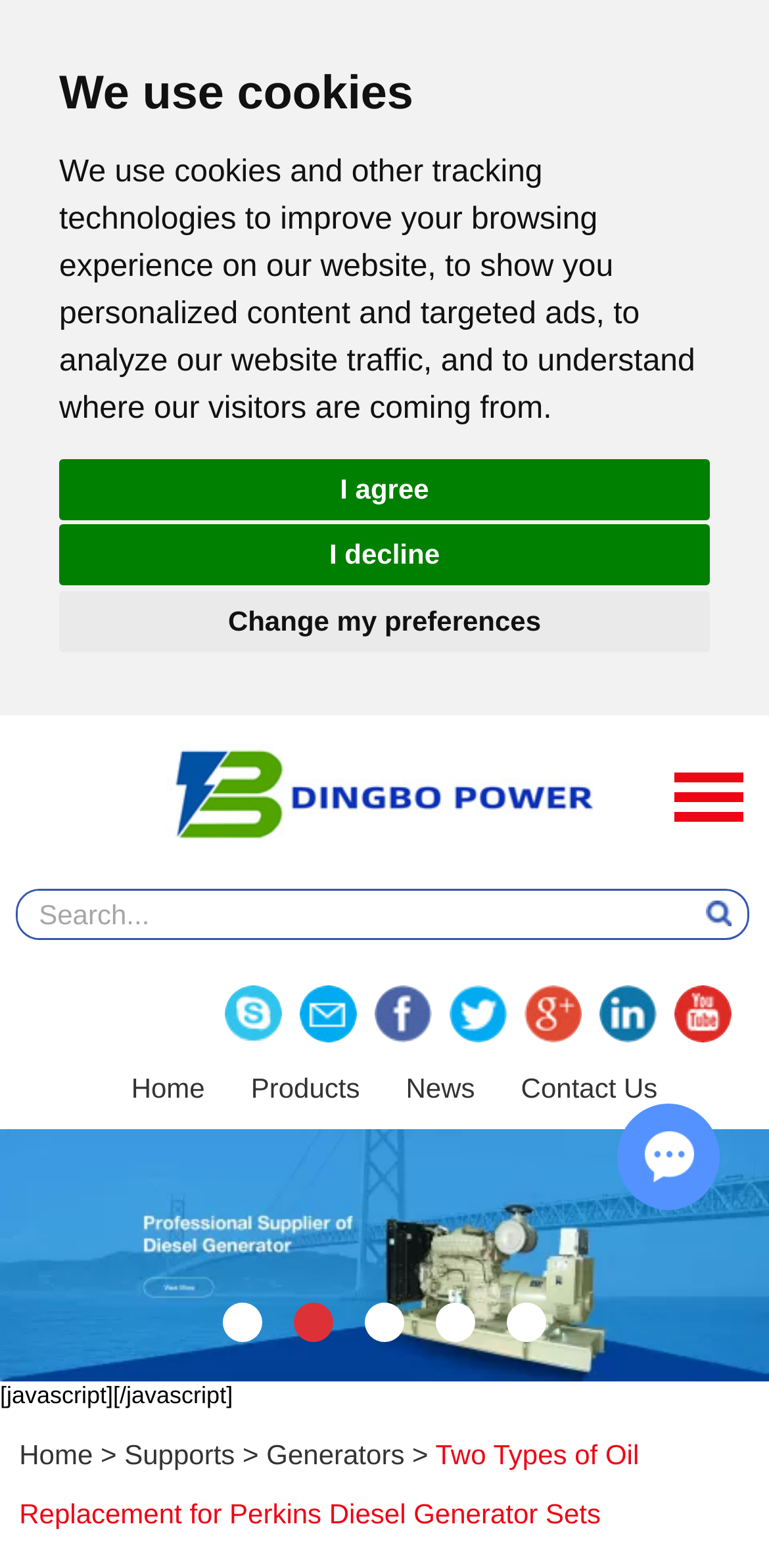Answer the question below in one word or phrase:
How many social media links are there?

6